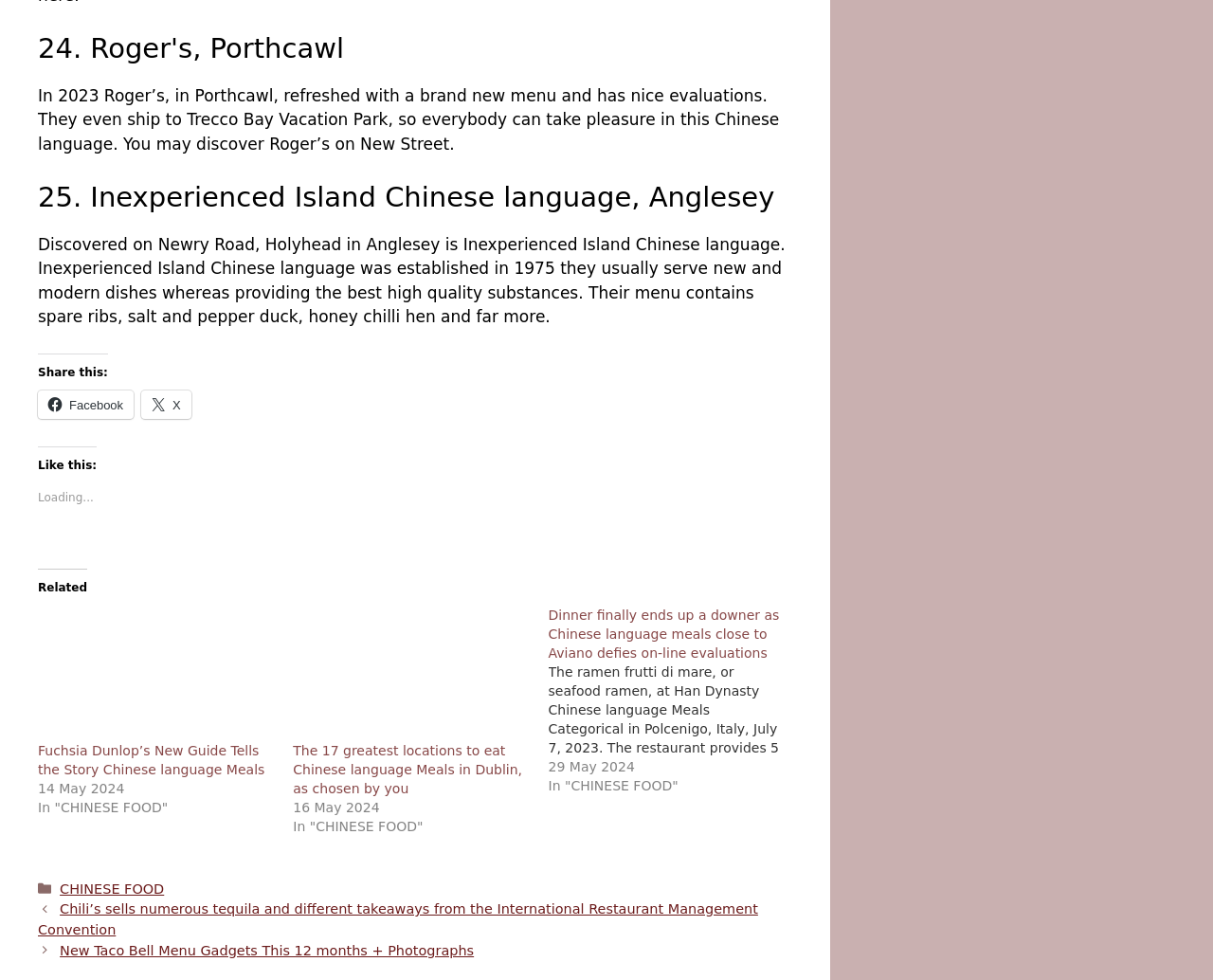Provide the bounding box coordinates of the HTML element described as: "CHINESE FOOD". The bounding box coordinates should be four float numbers between 0 and 1, i.e., [left, top, right, bottom].

[0.049, 0.899, 0.135, 0.914]